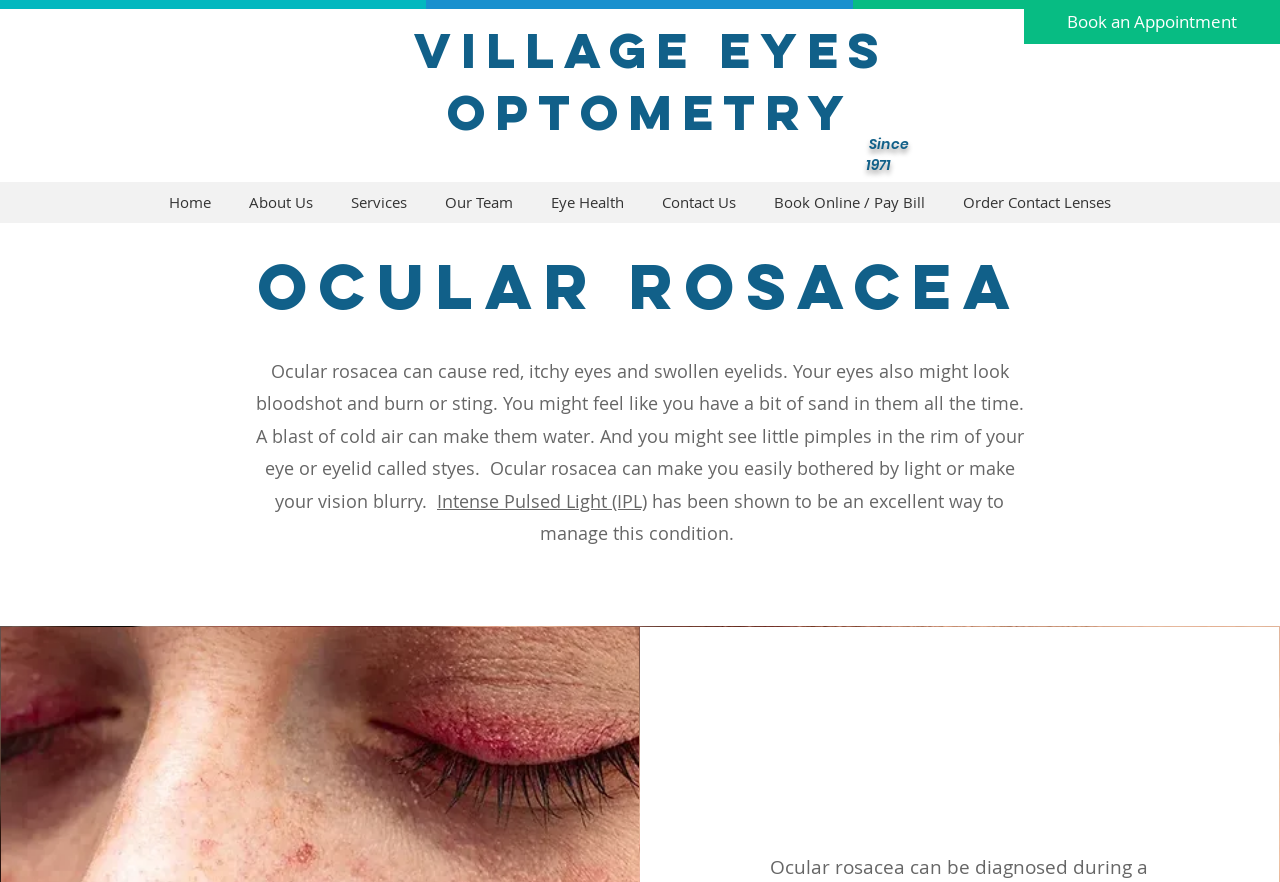What is the purpose of the 'Book an Appointment' link?
Using the picture, provide a one-word or short phrase answer.

To book an appointment